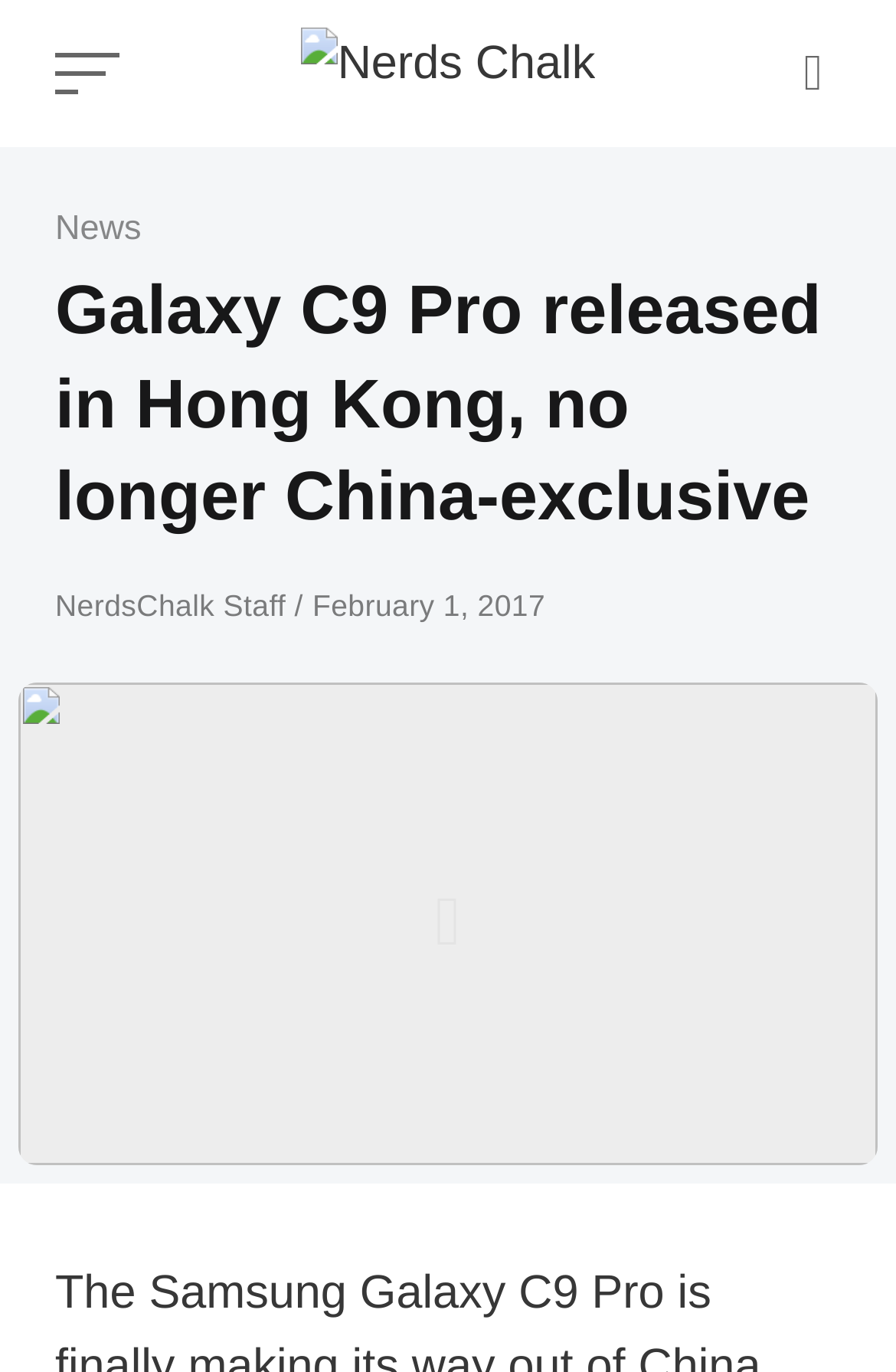What is the name of the website?
Look at the image and answer the question using a single word or phrase.

Nerds Chalk